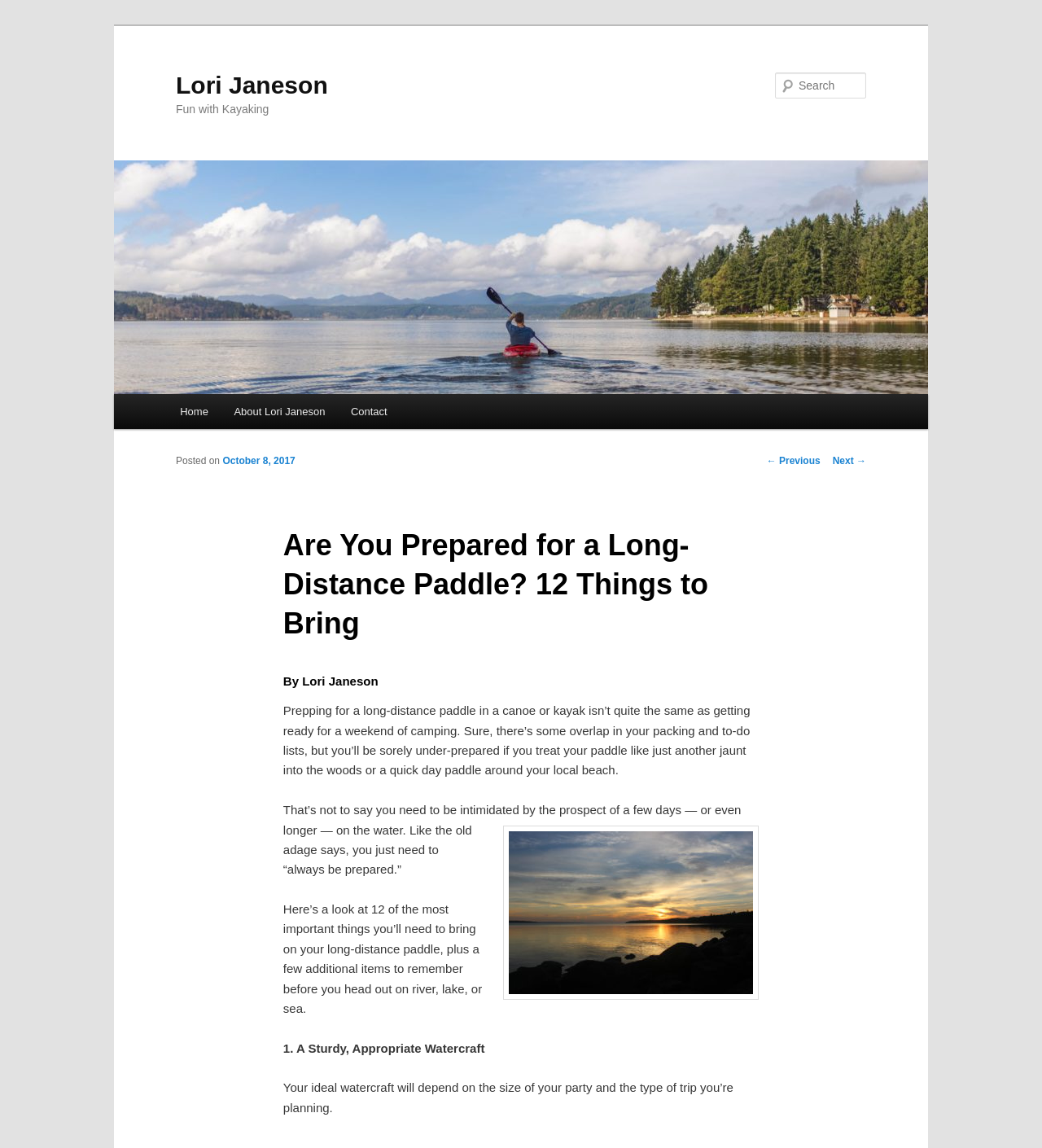Find the bounding box of the UI element described as follows: "parent_node: Search name="s" placeholder="Search"".

[0.744, 0.063, 0.831, 0.086]